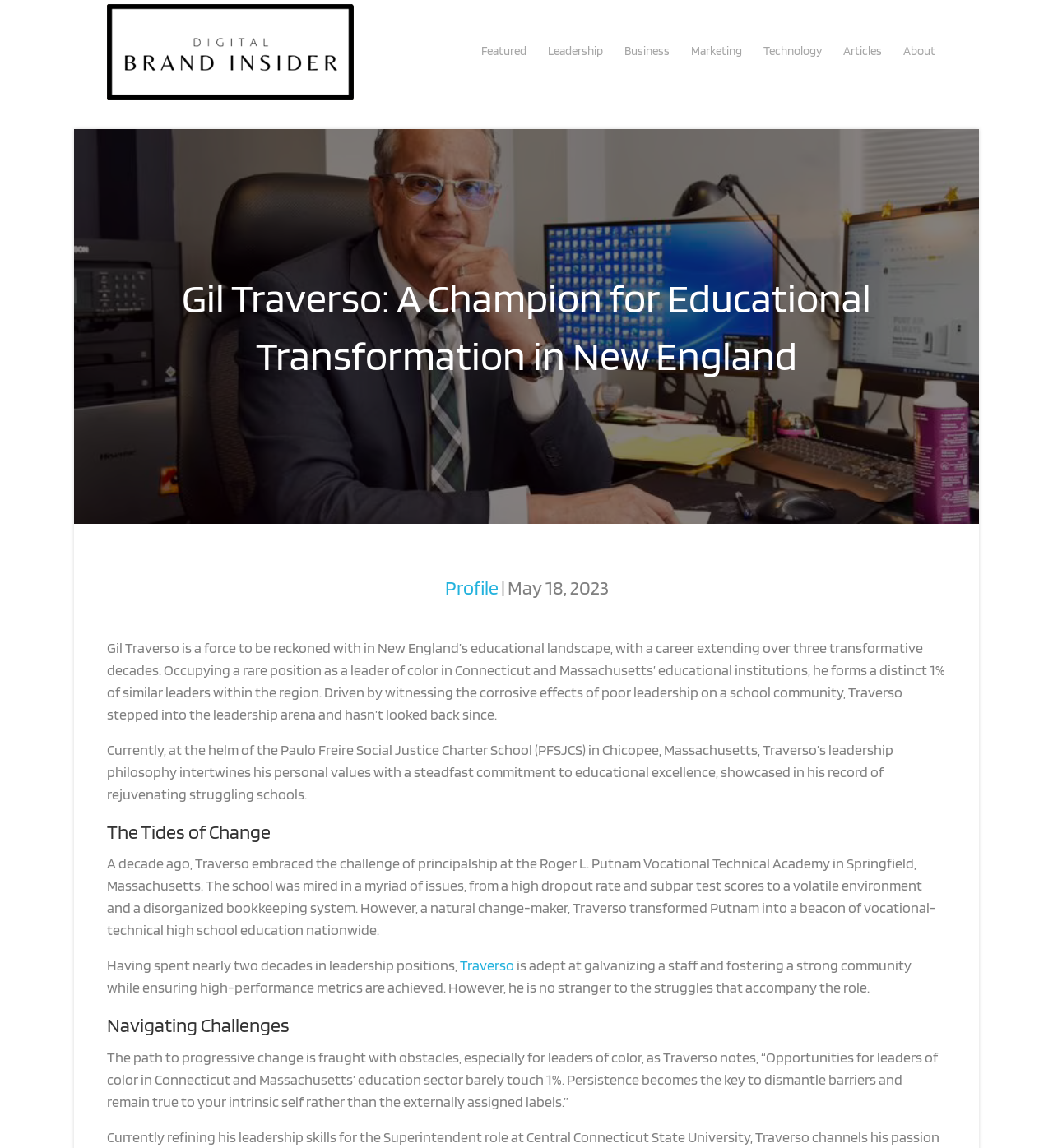Determine the bounding box for the UI element described here: "alt="Digital Brand Insider"".

[0.102, 0.036, 0.336, 0.051]